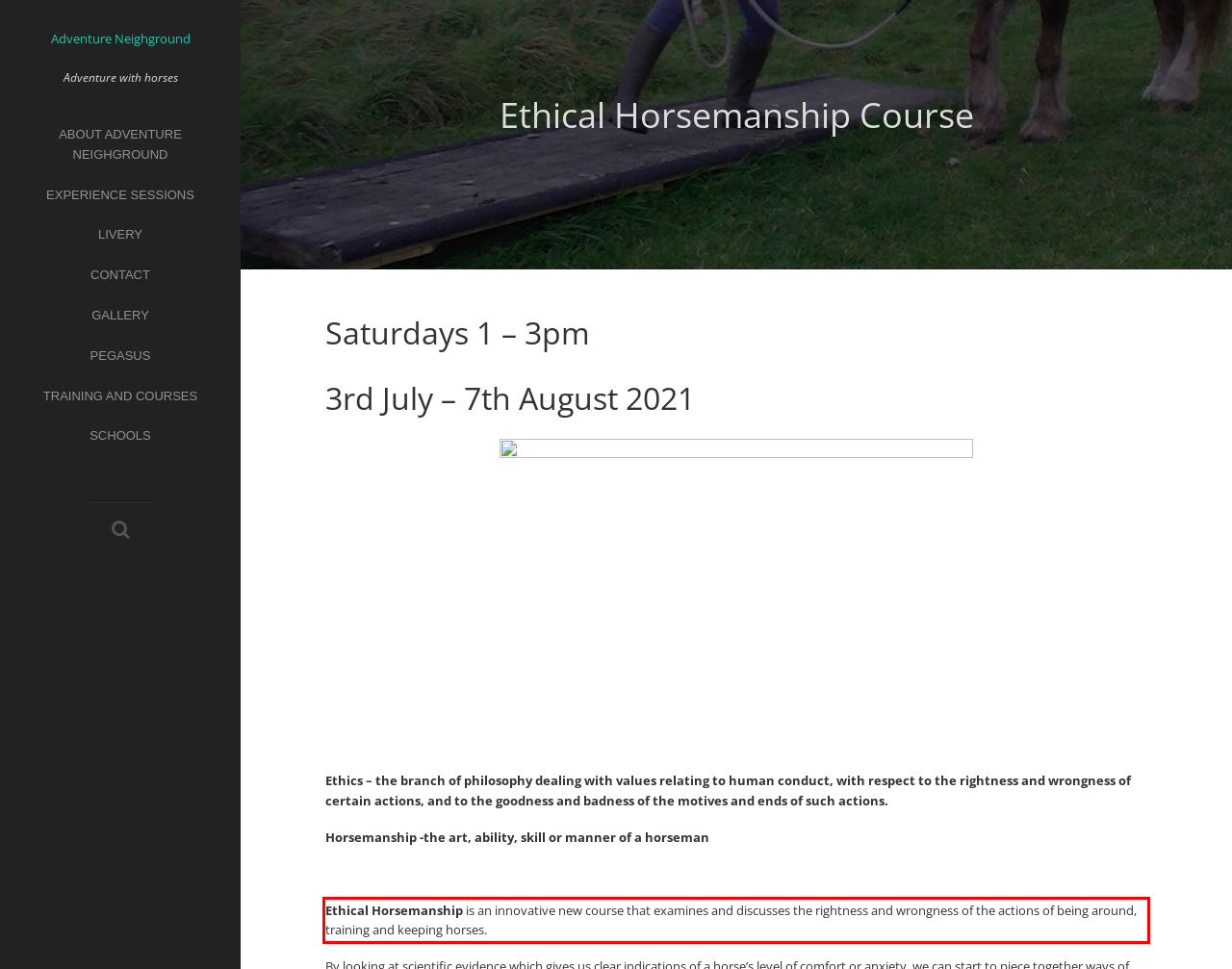Examine the screenshot of the webpage, locate the red bounding box, and perform OCR to extract the text contained within it.

Ethical Horsemanship is an innovative new course that examines and discusses the rightness and wrongness of the actions of being around, training and keeping horses.